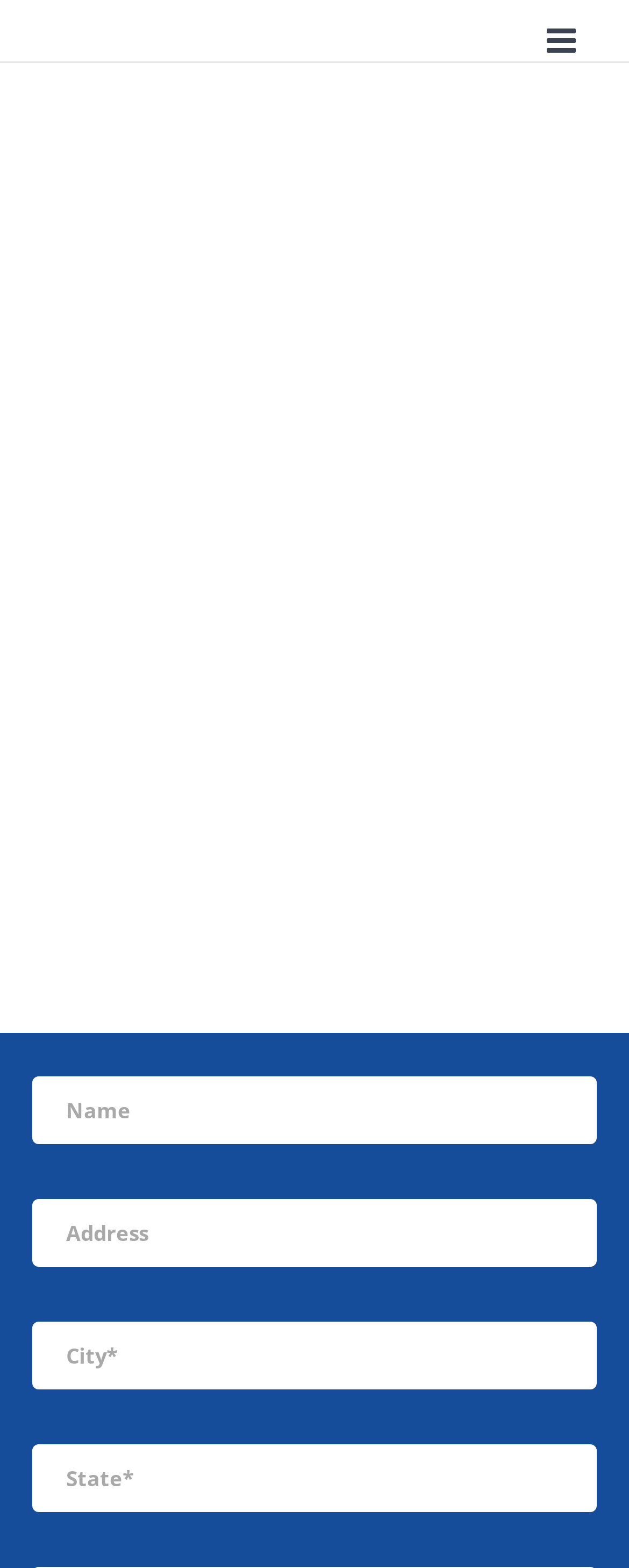Is the mobile menu expanded?
Identify the answer in the screenshot and reply with a single word or phrase.

No